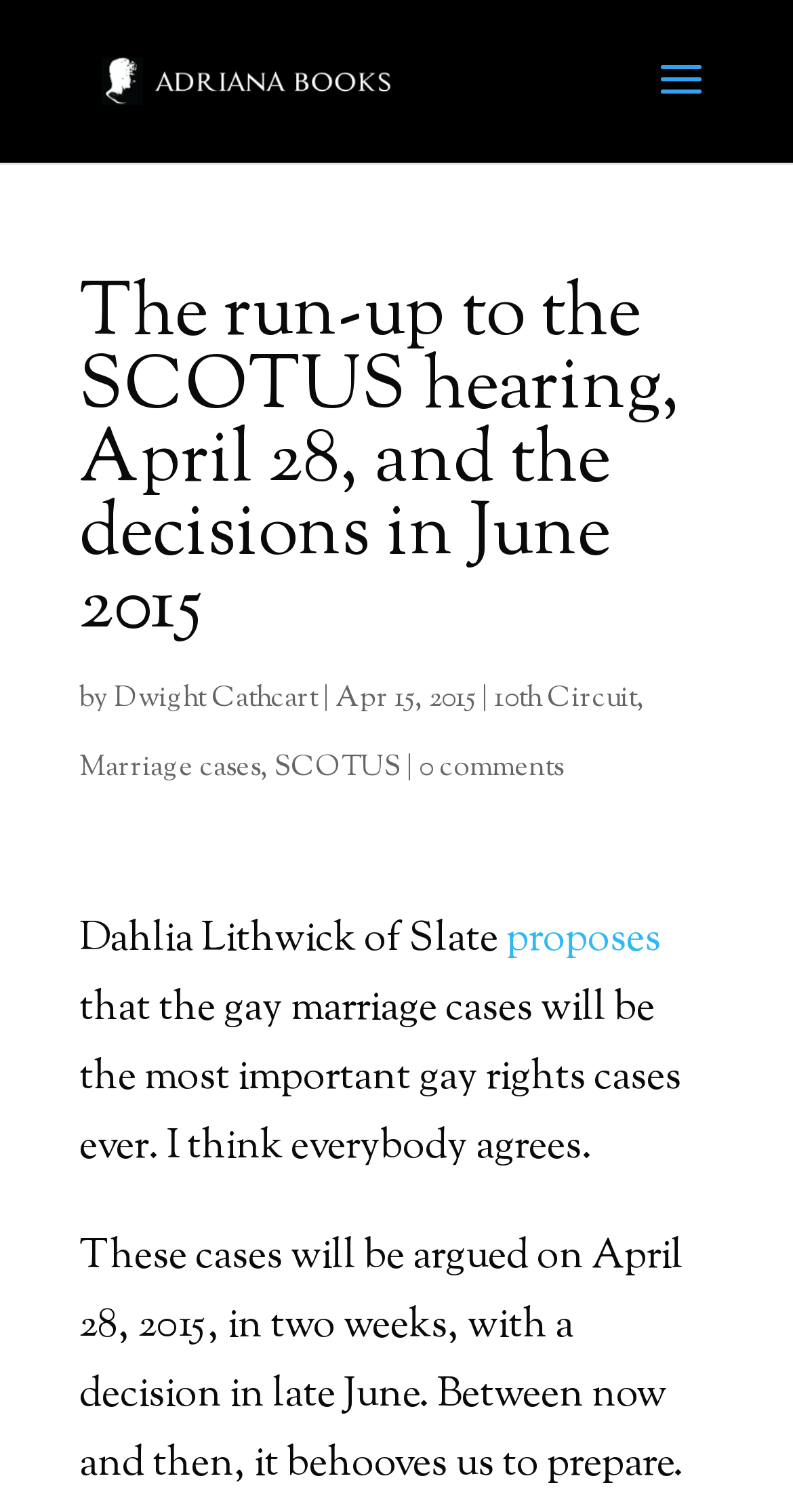Please answer the following question as detailed as possible based on the image: 
What is the topic of the article?

The topic of the article is mentioned in the text, which discusses the importance of the gay marriage cases and their upcoming hearing. The article also provides a quote from Dahlia Lithwick of Slate, who proposes that these cases will be the most important gay rights cases ever.